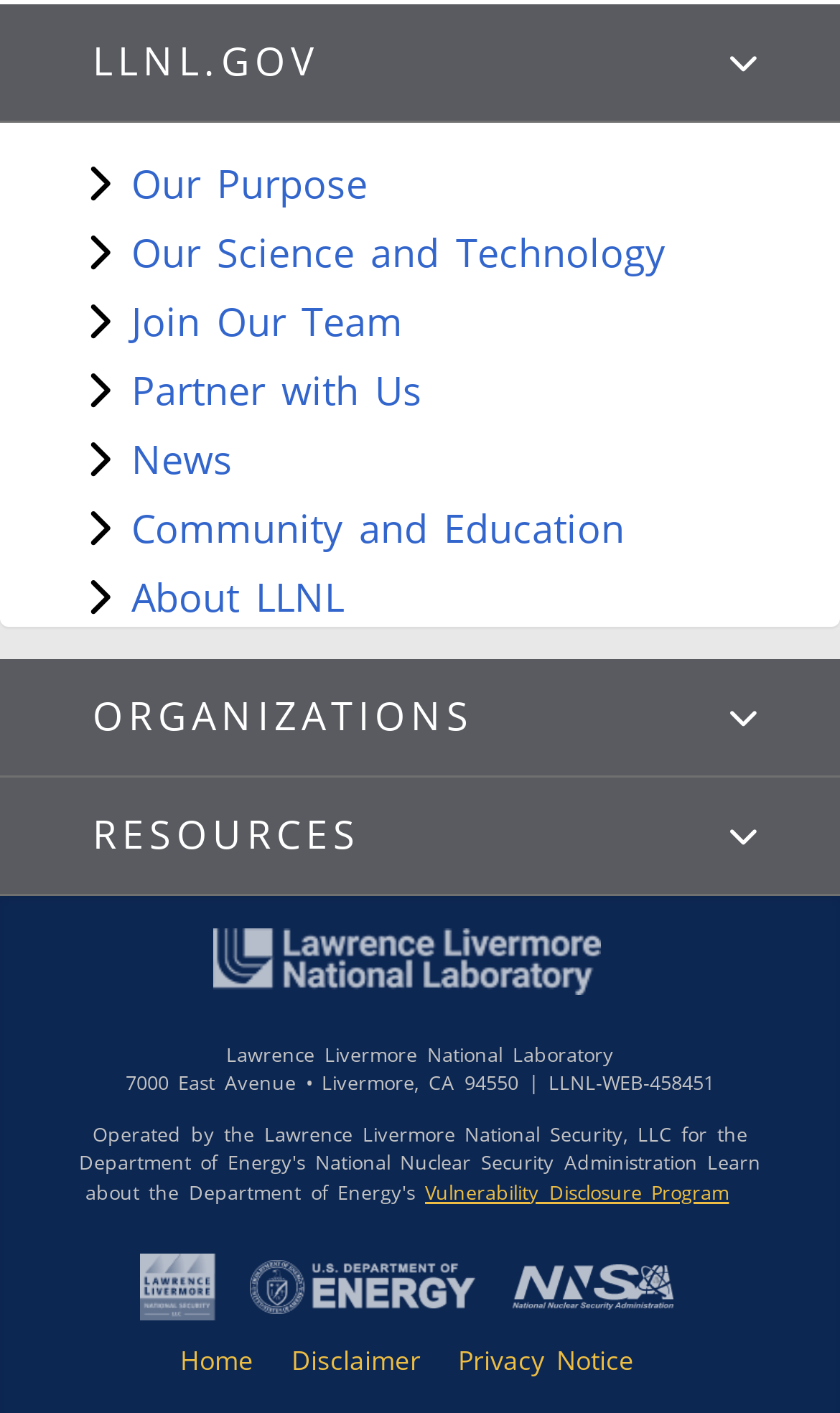Locate the UI element described by alt="NNSA" and provide its bounding box coordinates. Use the format (top-left x, top-left y, bottom-right x, bottom-right y) with all values as floating point numbers between 0 and 1.

[0.61, 0.899, 0.803, 0.919]